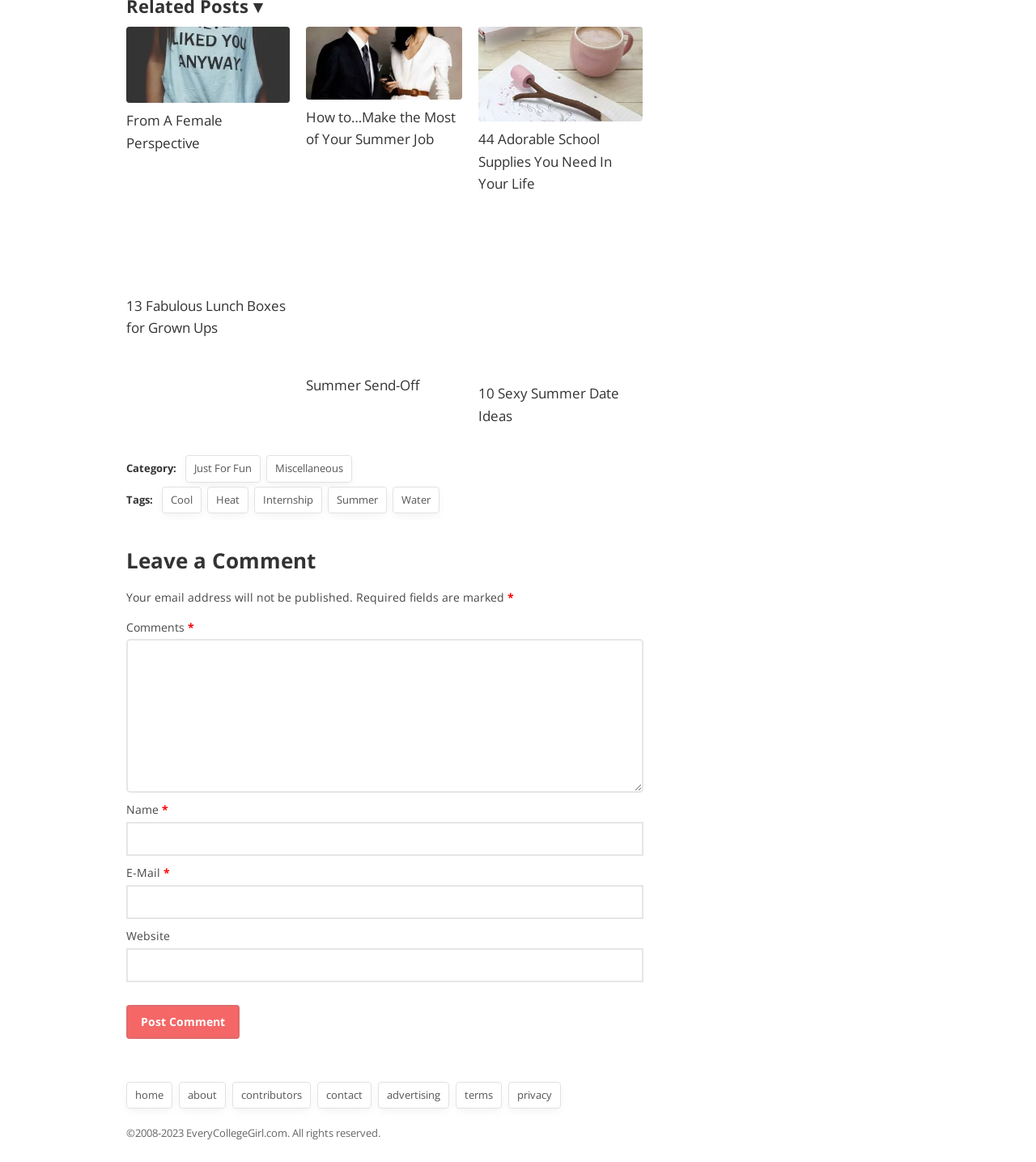Given the element description, predict the bounding box coordinates in the format (top-left x, top-left y, bottom-right x, bottom-right y), using floating point numbers between 0 and 1: Contact

None